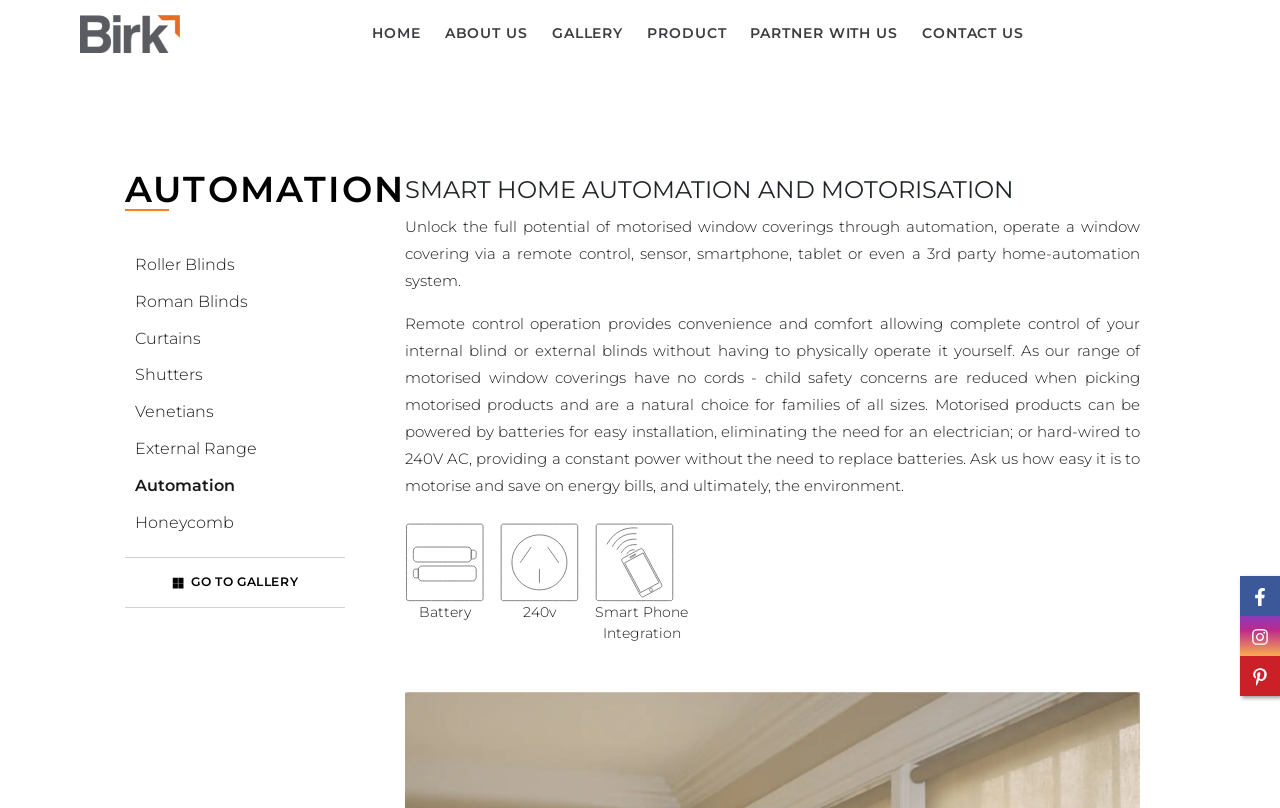Create a detailed summary of all the visual and textual information on the webpage.

The webpage is about Birk, a company that offers smart home automation and motorization services in Melbourne and Brisbane. At the top left corner, there is a logo of the company. Below the logo, there is a navigation menu with links to different sections of the website, including "HOME", "ABOUT US", "GALLERY", "PRODUCT", "PARTNER WITH US", and "CONTACT US". 

On the top right corner, there is a button to close a popup menu. Below the navigation menu, there is a secondary navigation menu with the same links as the top navigation menu.

On the left side of the page, there is a section dedicated to automation, with a heading "AUTOMATION" and links to different types of automation products, such as "Roller Blinds", "Roman Blinds", "Curtains", and more. There is also a link to the gallery and an image with a "GO TO GALLERY" button.

On the right side of the page, there is a section that introduces the company's smart home automation and motorization services. The section has a heading "SMART HOME AUTOMATION AND MOTORISATION" and a brief description of the services. Below the description, there are three paragraphs of text that explain the benefits of motorized window coverings, including convenience, child safety, and energy efficiency.

There are also three small images with labels "Battery", "240v", and "Smart Phone" that appear to be related to the motorization products. Additionally, there are social media links to Facebook, Instagram, and Pinterest at the bottom right corner of the page.